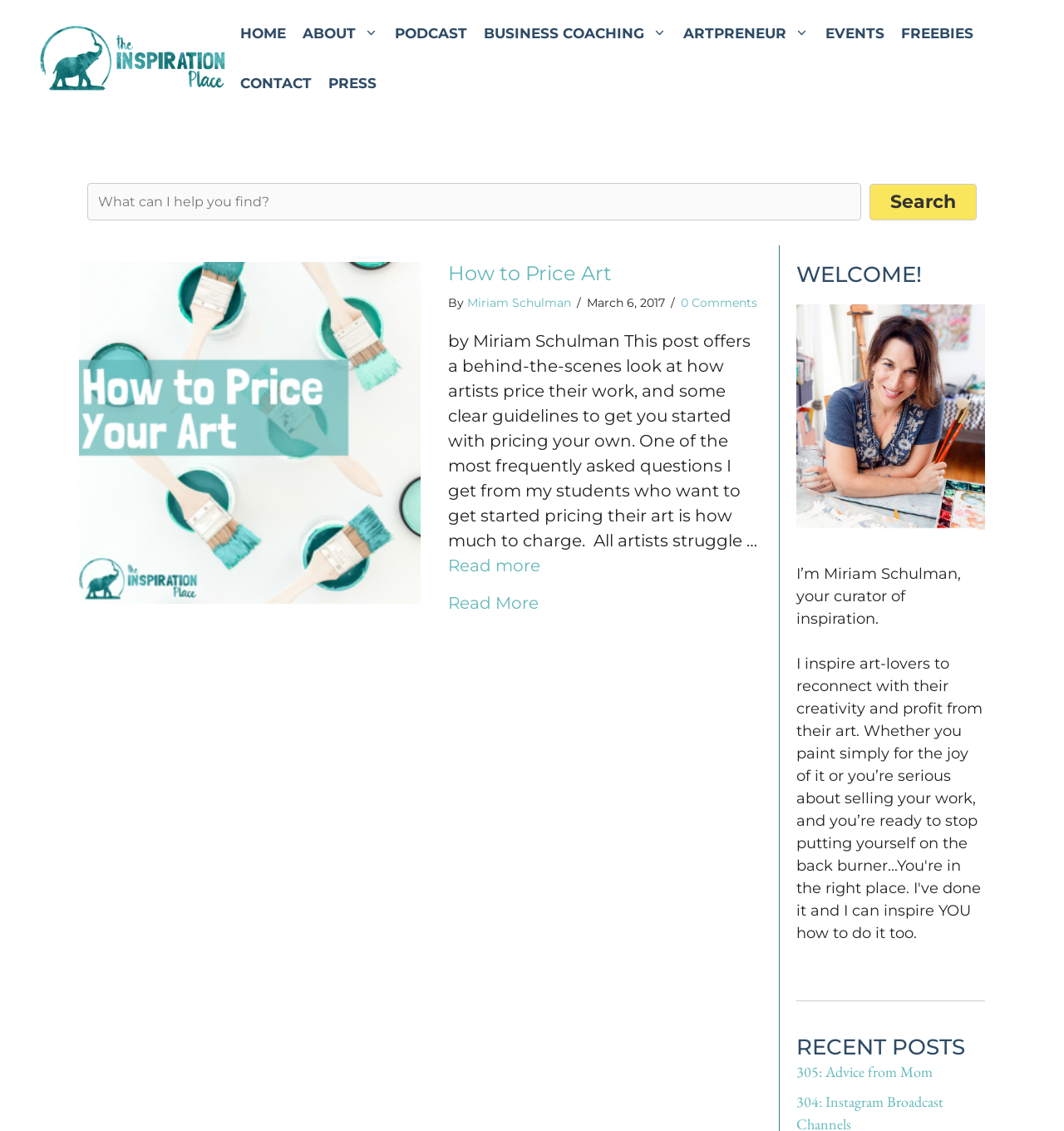What is the topic of the first article on the webpage?
Answer the question with a single word or phrase derived from the image.

How to Price Art